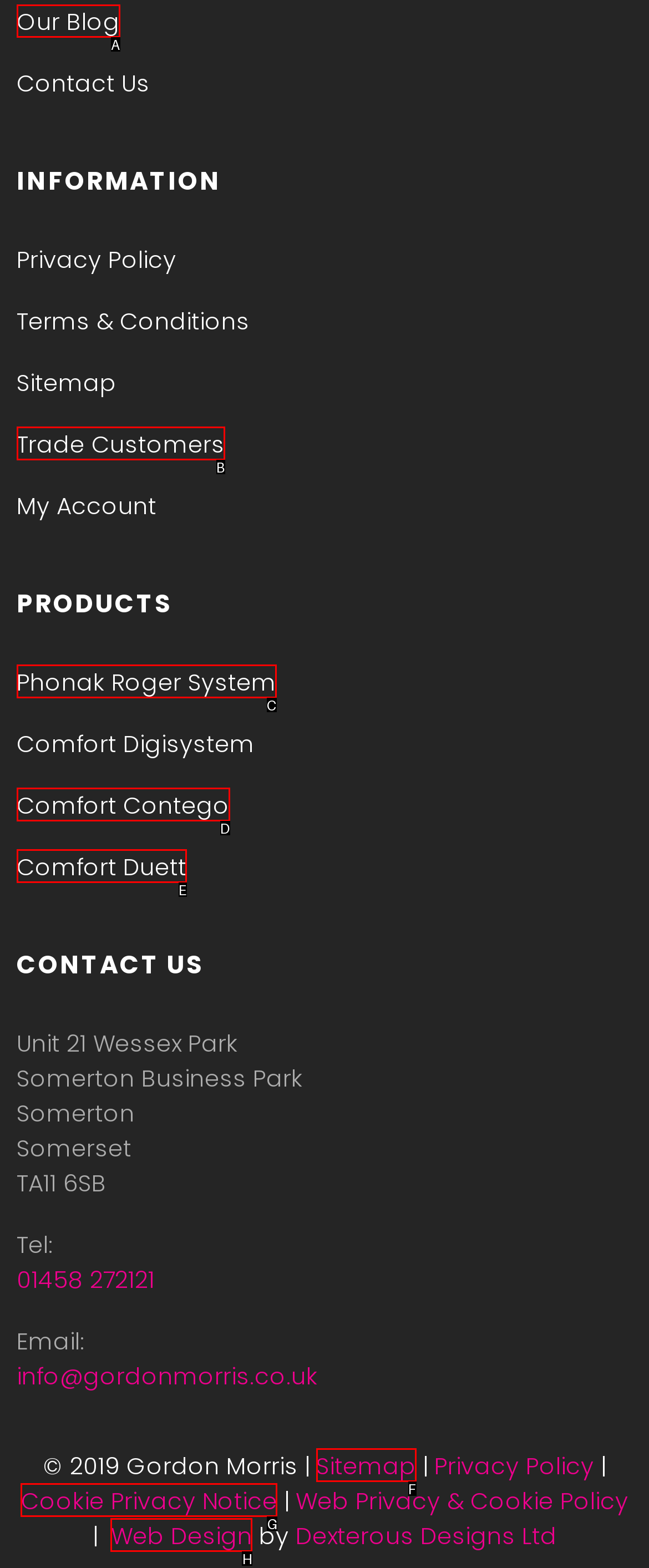Given the task: Go to the blog, point out the letter of the appropriate UI element from the marked options in the screenshot.

A